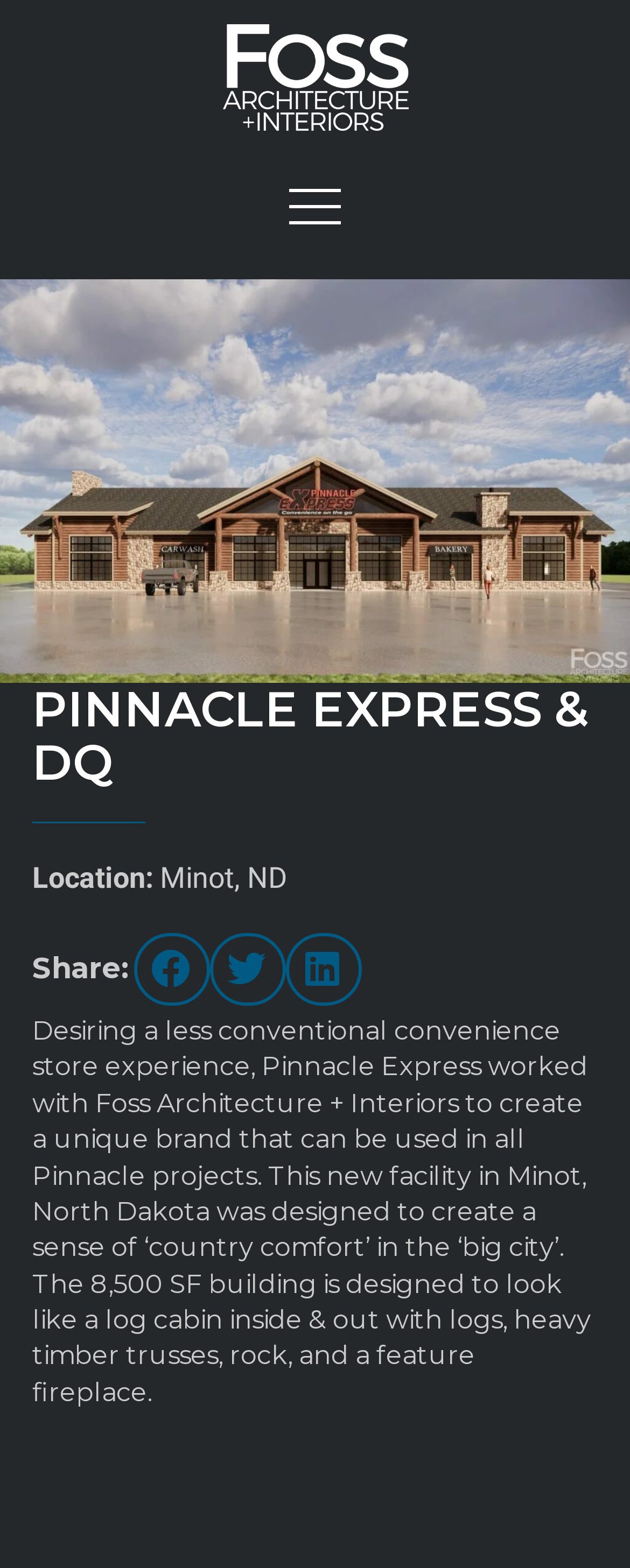Refer to the screenshot and give an in-depth answer to this question: What is the design inspiration for the building?

I found the design inspiration by reading the text that describes the project, which mentions that 'The 8,500 SF building is designed to look like a log cabin inside & out...' and also mentions 'country comfort' in the 'big city', which suggests a rustic, cabin-like design.